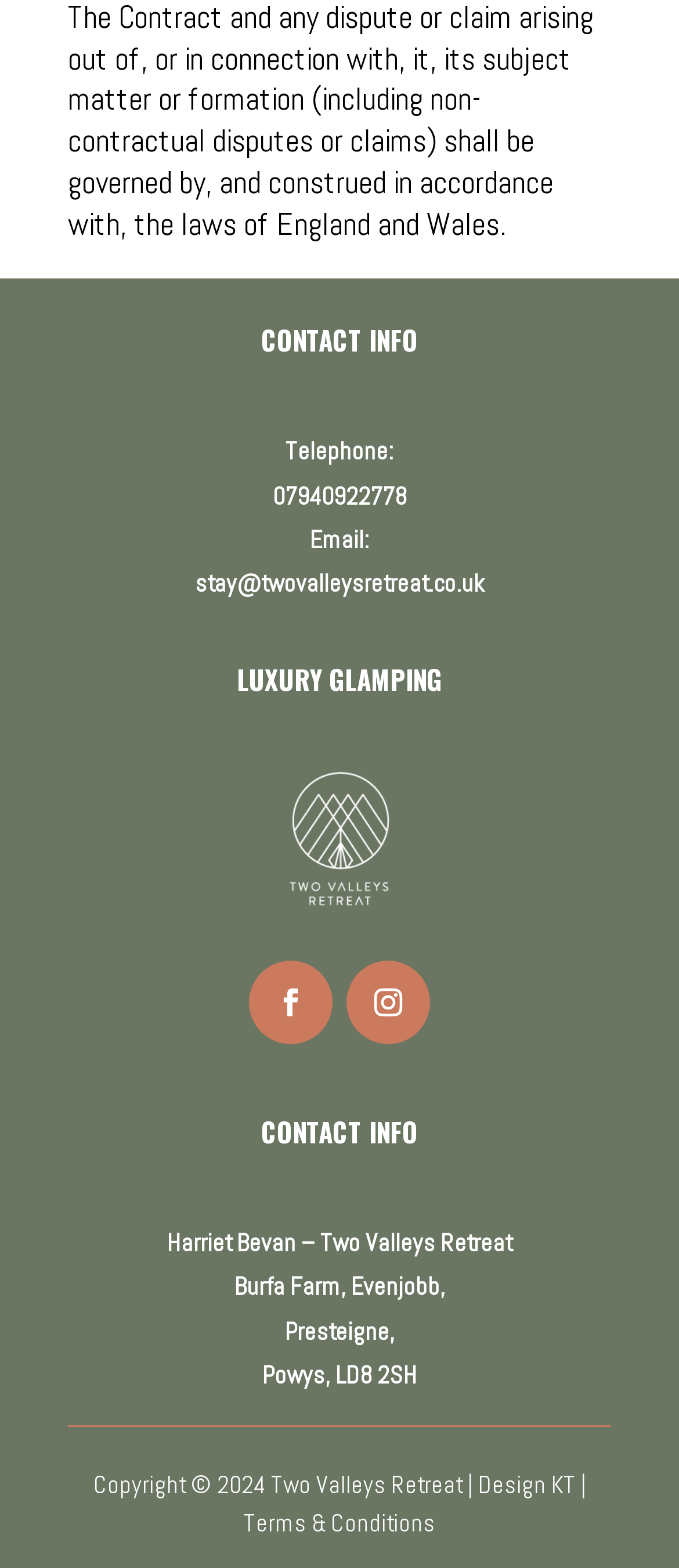Find and provide the bounding box coordinates for the UI element described here: "Follow". The coordinates should be given as four float numbers between 0 and 1: [left, top, right, bottom].

[0.367, 0.613, 0.49, 0.666]